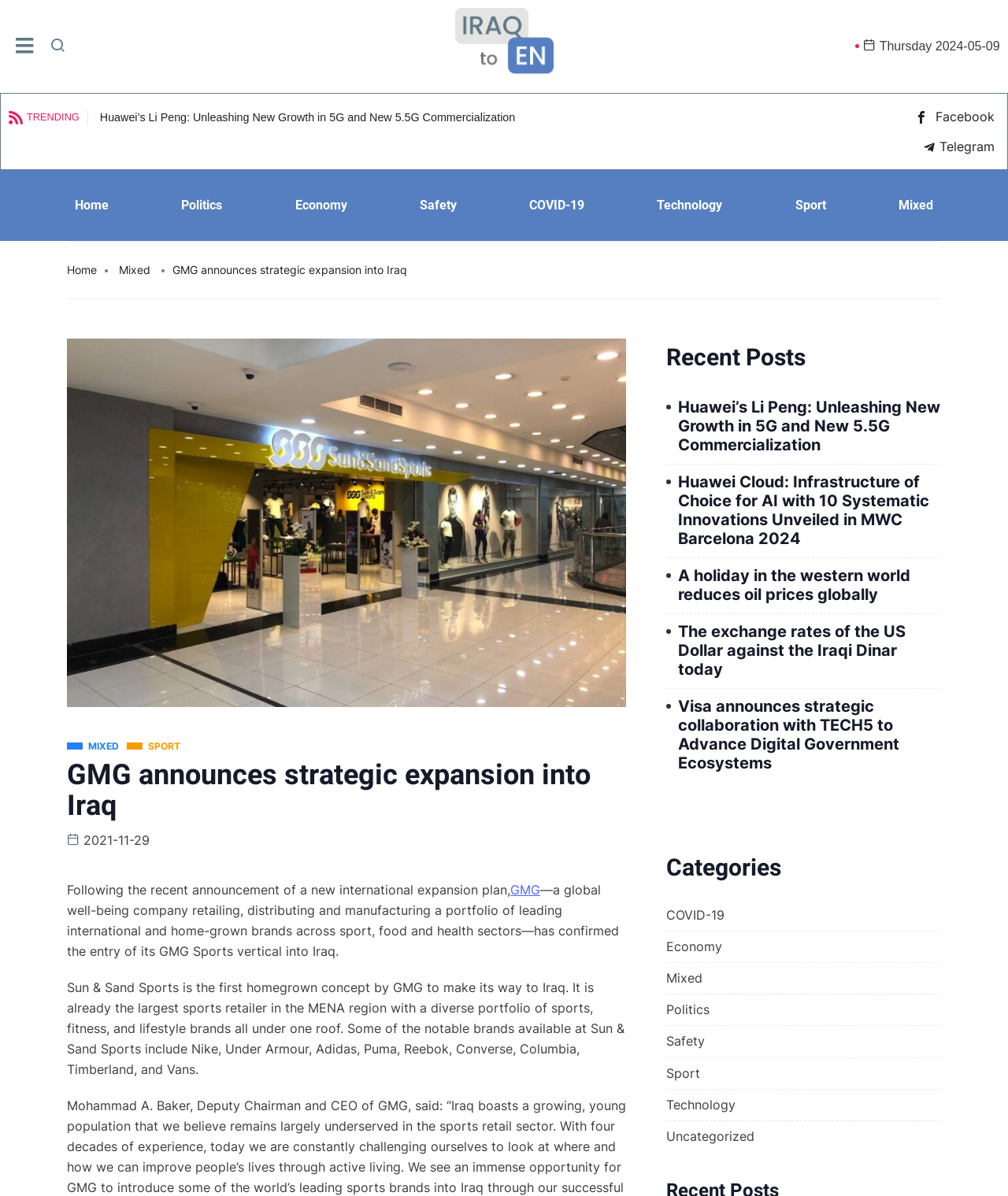Describe all the significant parts and information present on the webpage.

This webpage is about GMG, a global well-being company, announcing its strategic expansion into Iraq. At the top left corner, there is a link to an offcanvas menu and a search button. Next to them is a link to the website's title, "Iraq to English – Iraqi News in English", accompanied by an image with the same title. The current date, "Thursday 2024-05-09", is displayed on the top right corner.

Below the title, there is a section with trending news articles, including "Huawei’s Li Peng: Unleashing New Growth in 5G and New 5.5G Commercialization" and others. On the top right corner, there are social media links to Facebook and Telegram.

The main content of the webpage is an article about GMG's expansion into Iraq. The article is divided into several paragraphs, with headings and images. The first paragraph announces GMG's entry into Iraq, followed by a description of the company's business. The second paragraph introduces Sun & Sand Sports, a homegrown concept by GMG, which is already the largest sports retailer in the MENA region.

On the right side of the webpage, there are two sections: "Recent Posts" and "Categories". The "Recent Posts" section lists several news articles, including "Huawei Cloud: Infrastructure of Choice for AI with 10 Systematic Innovations Unveiled in MWC Barcelona 2024" and others. The "Categories" section lists various categories, such as COVID-19, Economy, Mixed, Politics, Safety, Sport, Technology, and Uncategorized, each with a link to related news articles.

At the bottom of the webpage, there are links to different sections, including Home, Politics, Economy, Safety, COVID-19, Technology, Sport, and Mixed.